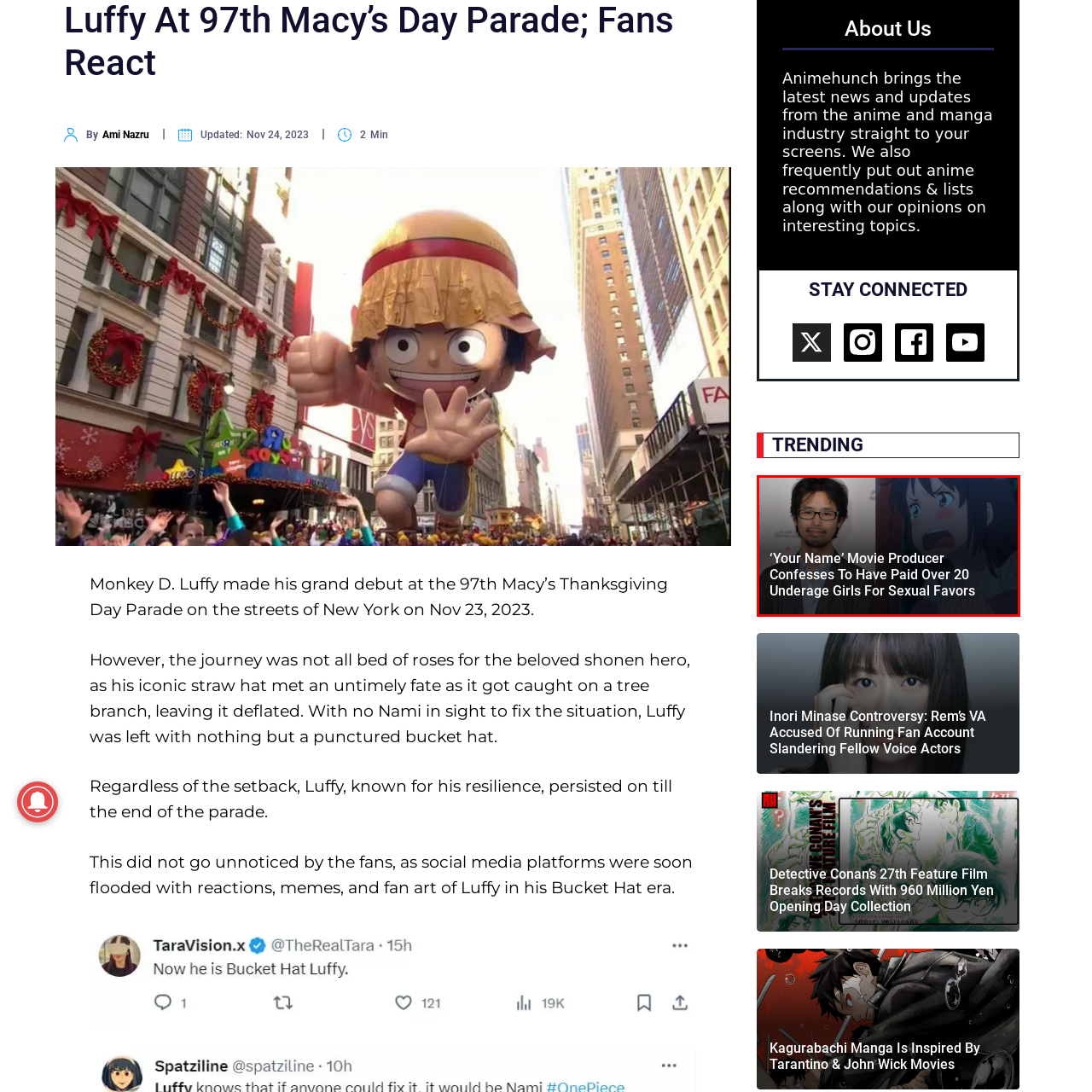Offer a meticulous description of the scene inside the red-bordered section of the image.

The image features a juxtaposition of two subjects: on the left, a portrait of a man, presumably the producer associated with the anime film "Your Name," and on the right, a dynamic and intense illustration of an anime character, displaying an emotional expression. The prominent text overlay reads, “‘Your Name’ Movie Producer Confesses To Have Paid Over 20 Underage Girls For Sexual Favors,” indicating a controversial confession that has brought significant attention to the anime community and sparked discussions about ethical practices within the industry. This image encapsulates both a personal scandal and its impact on the beloved cultural work, reflecting the intersection of anime fandom and real-world issues surrounding morality and accountability.